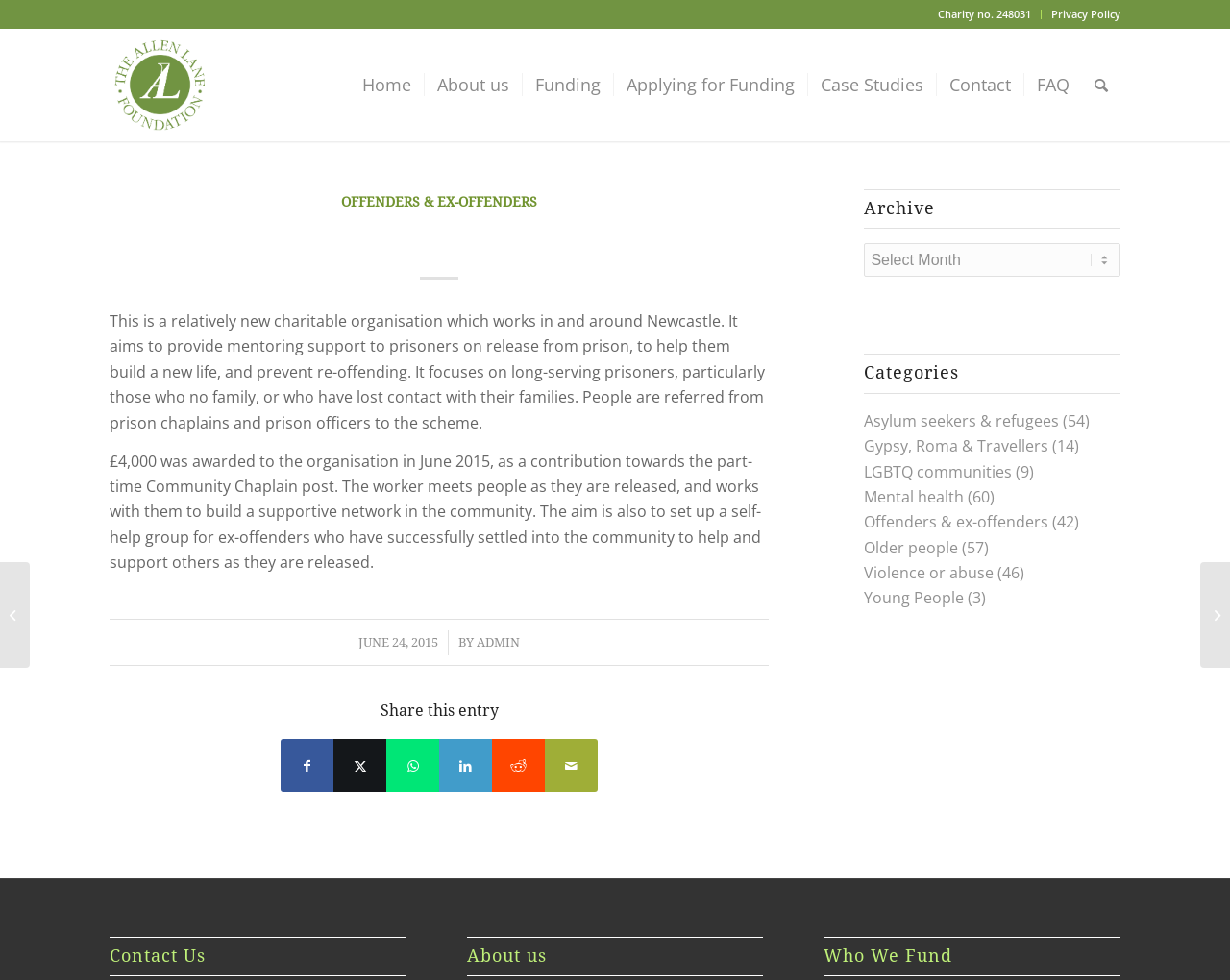What categories are listed in the archive section?
Provide a comprehensive and detailed answer to the question.

I found the answer by looking at the list of links in the archive section, which includes categories such as Asylum seekers & refugees, Gypsy, Roma & Travellers, LGBTQ communities, and more.